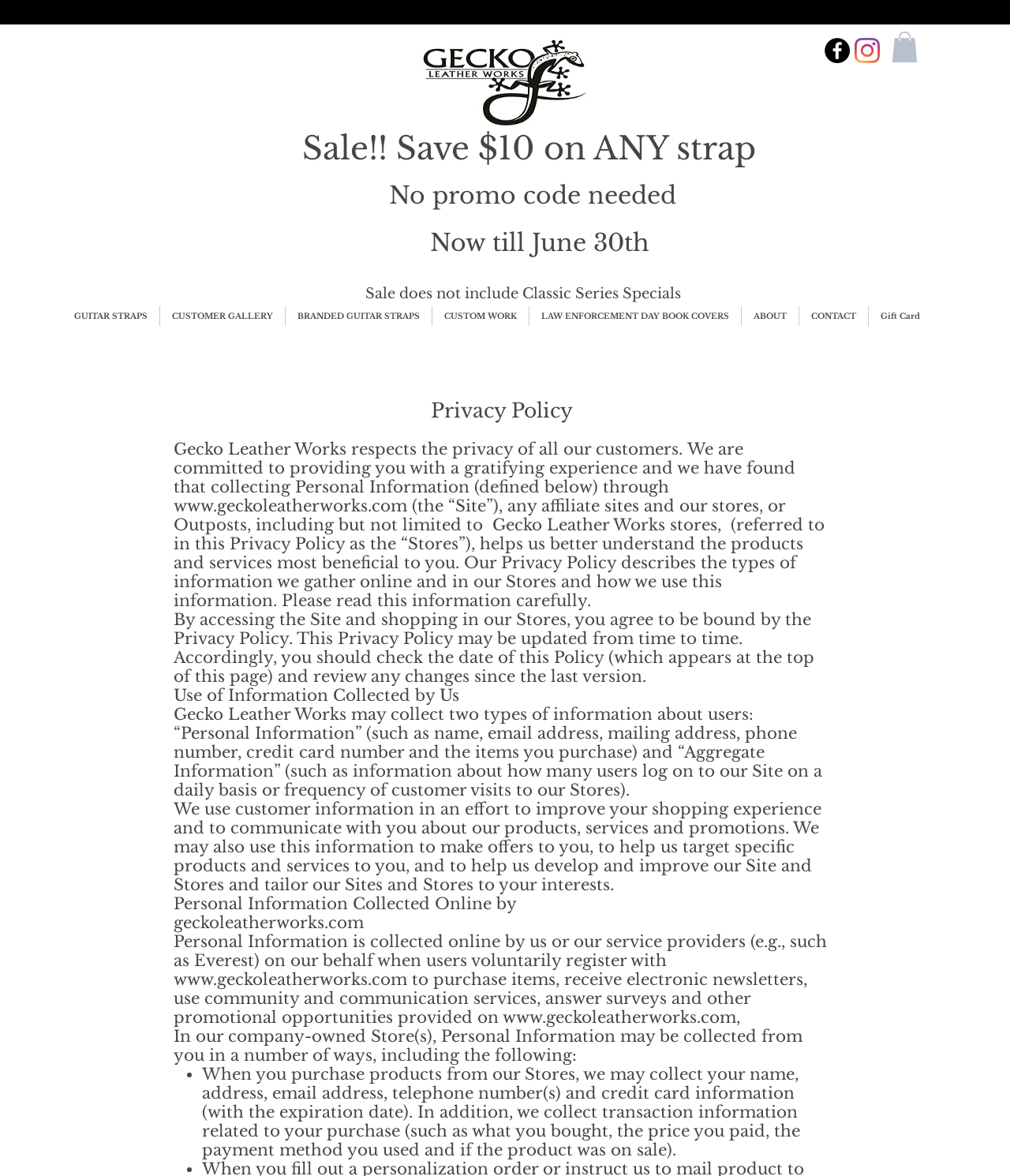How many navigation links are there on this webpage?
Examine the image and give a concise answer in one word or a short phrase.

11